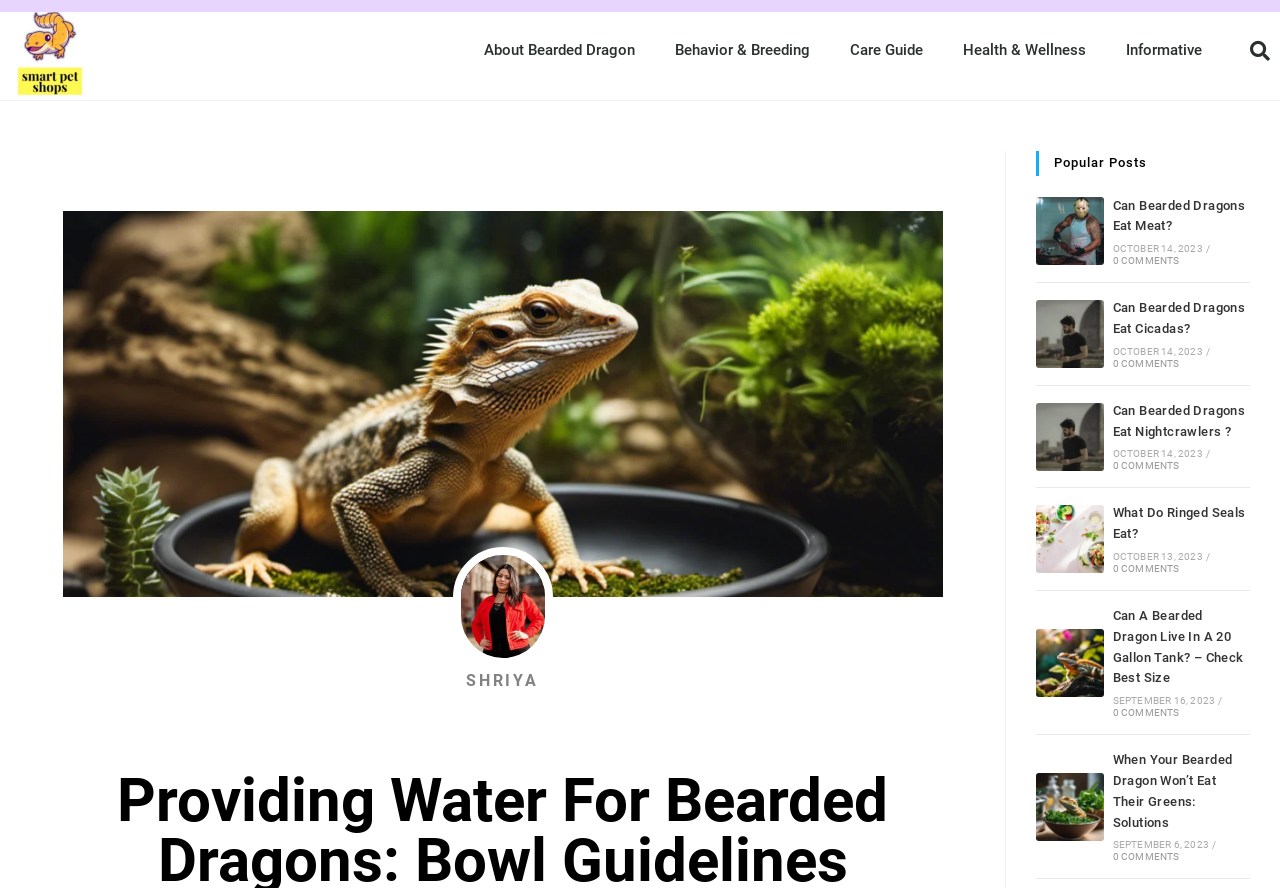By analyzing the image, answer the following question with a detailed response: What is the author of the webpage?

The author's name 'Shriya' is mentioned in the webpage, with a link to their profile and an image of them.